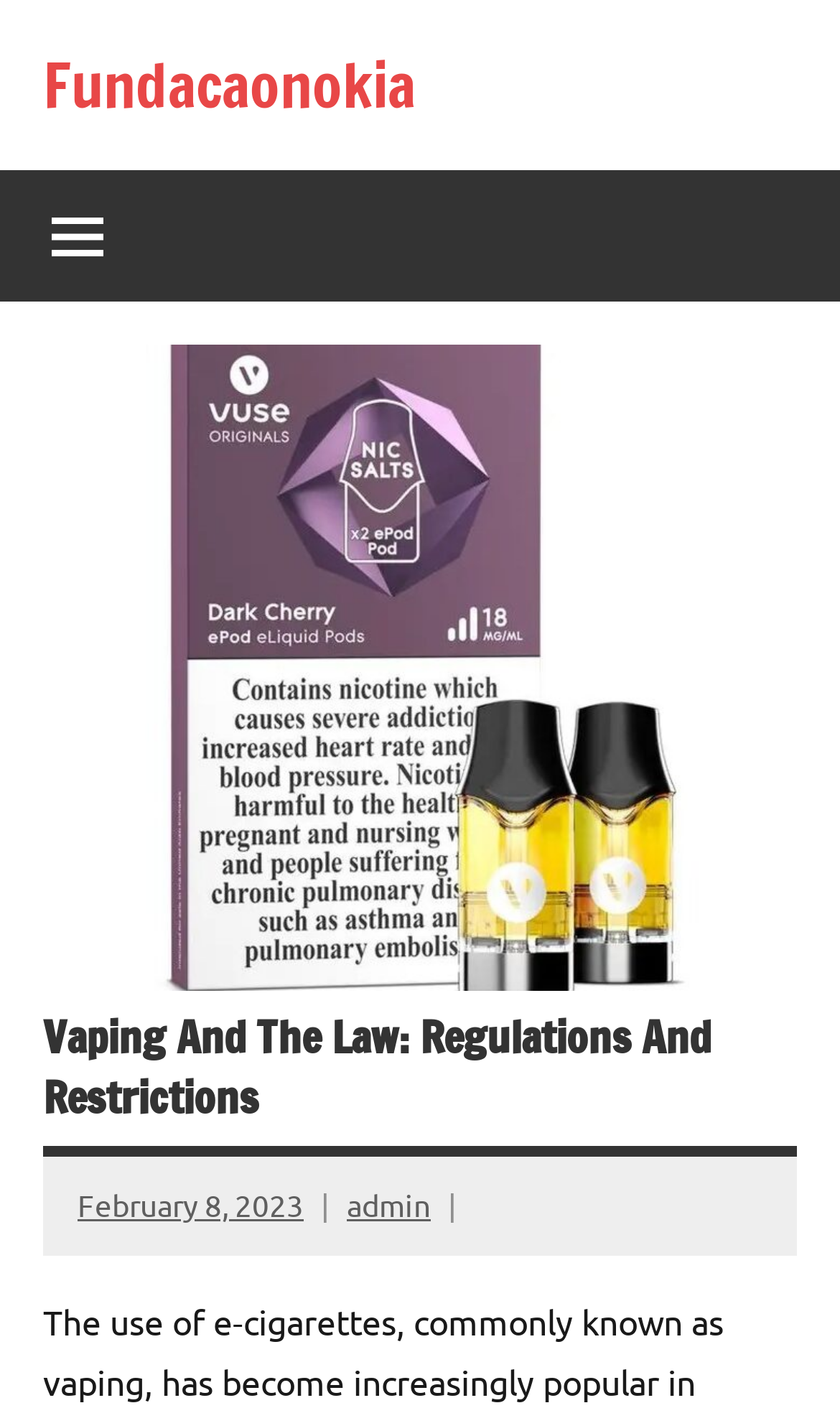Find the bounding box coordinates for the element described here: "Menu".

[0.0, 0.121, 0.185, 0.214]